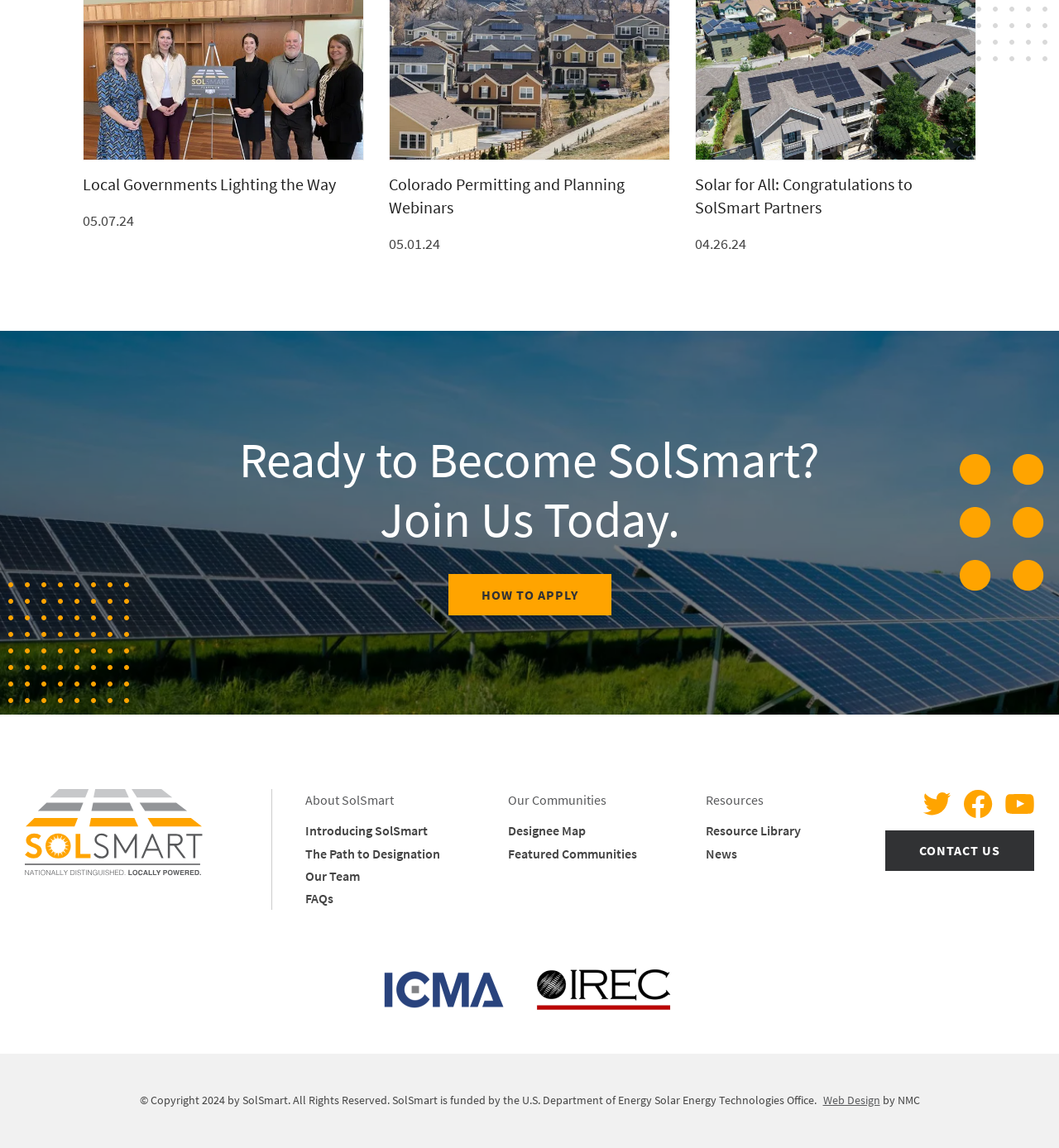What organizations are partnered with SolSmart?
Please utilize the information in the image to give a detailed response to the question.

The webpage mentions ICMA and IREC as partners of SolSmart, as indicated by the links and images on the page, suggesting a collaboration between these organizations and SolSmart.